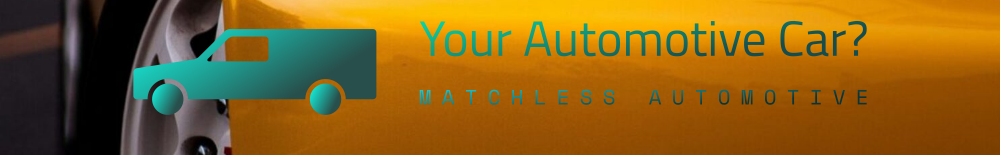Generate an in-depth description of the visual content.

The image features a visually appealing header for an automotive service, prominently displaying the text "Your Automotive Car?" alongside the stylized icon of a truck. Below this, the branding "MATCHLESS AUTOMOTIVE" is highlighted in a modern font. The background includes a close-up of a tire, creating a dynamic and engaging aesthetic that conveys a sense of quality and professionalism in automotive care. The color palette is warm with shades of yellow, enhancing the inviting feel and aligning with themes of reliability and service in the automotive industry.